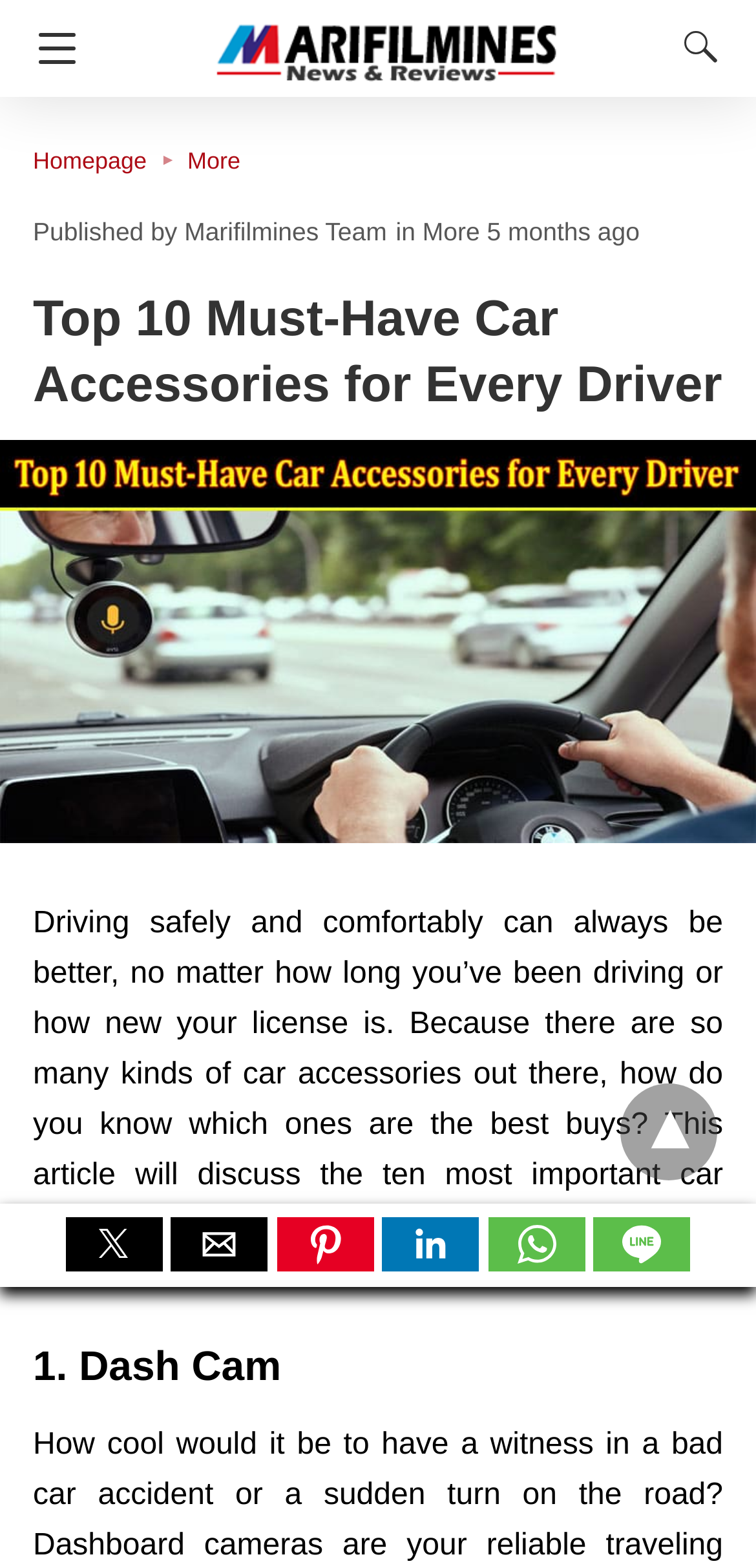Describe every aspect of the webpage comprehensively.

This webpage is about the top 10 must-have car accessories for every driver. At the top left corner, there is a navigation button. Next to it, on the top center, is the website's logo, which is an image with the text "marifilmines Top Header Logo". On the top right corner, there is a search button with a dropdown menu containing links to the homepage, more options, and a text "Marifilmines Team" with the date "5 months ago".

Below the search button, there is a large header that spans the entire width of the page, with the title "Top 10 Must-Have Car Accessories for Every Driver". Underneath the header, there is a large image that takes up the full width of the page, with a caption "Best Top 10 Must-Have Car Accessories for Every Driver".

Below the image, there is a block of text that introduces the article, explaining the importance of car accessories for safe and comfortable driving. Following the introduction, there is a heading "1. Dash Cam", which suggests that the article will discuss the top 10 car accessories in a numbered list.

At the bottom of the page, there are social media buttons for Twitter, email, Pinterest, LinkedIn, WhatsApp, and Line, allowing users to share the article on various platforms.